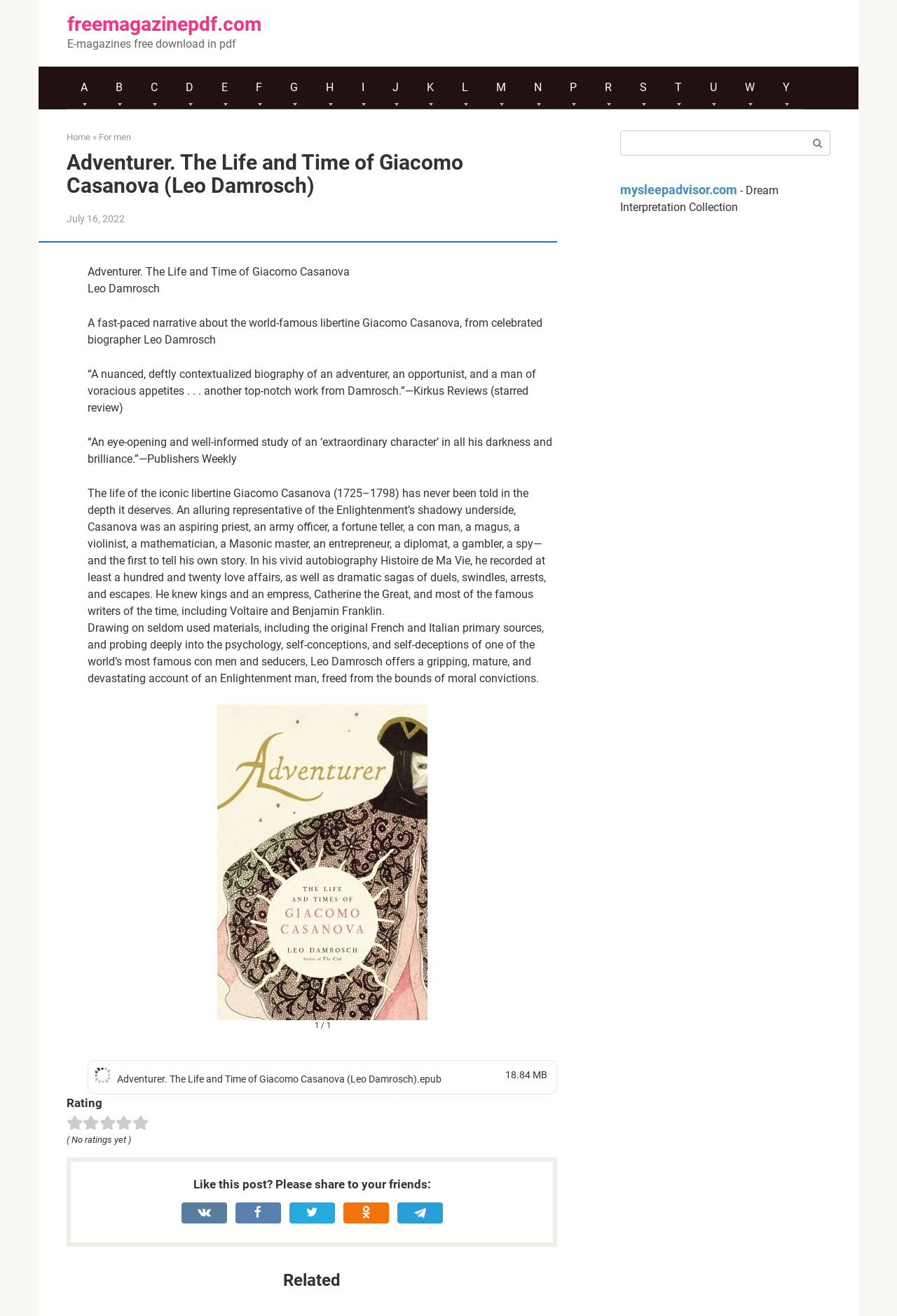Please identify the bounding box coordinates of the area that needs to be clicked to follow this instruction: "Search for a term".

[0.691, 0.099, 0.926, 0.118]